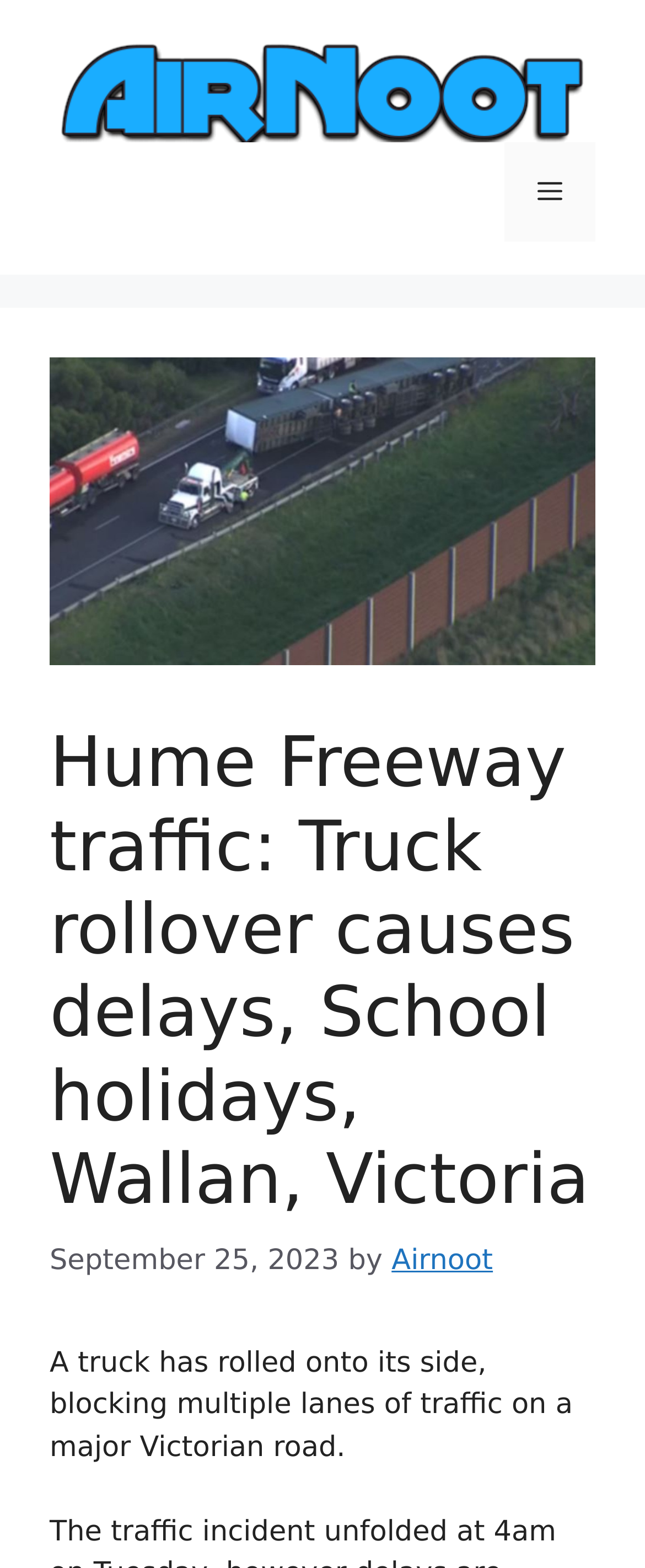What is the date of the article?
Look at the screenshot and give a one-word or phrase answer.

September 25, 2023